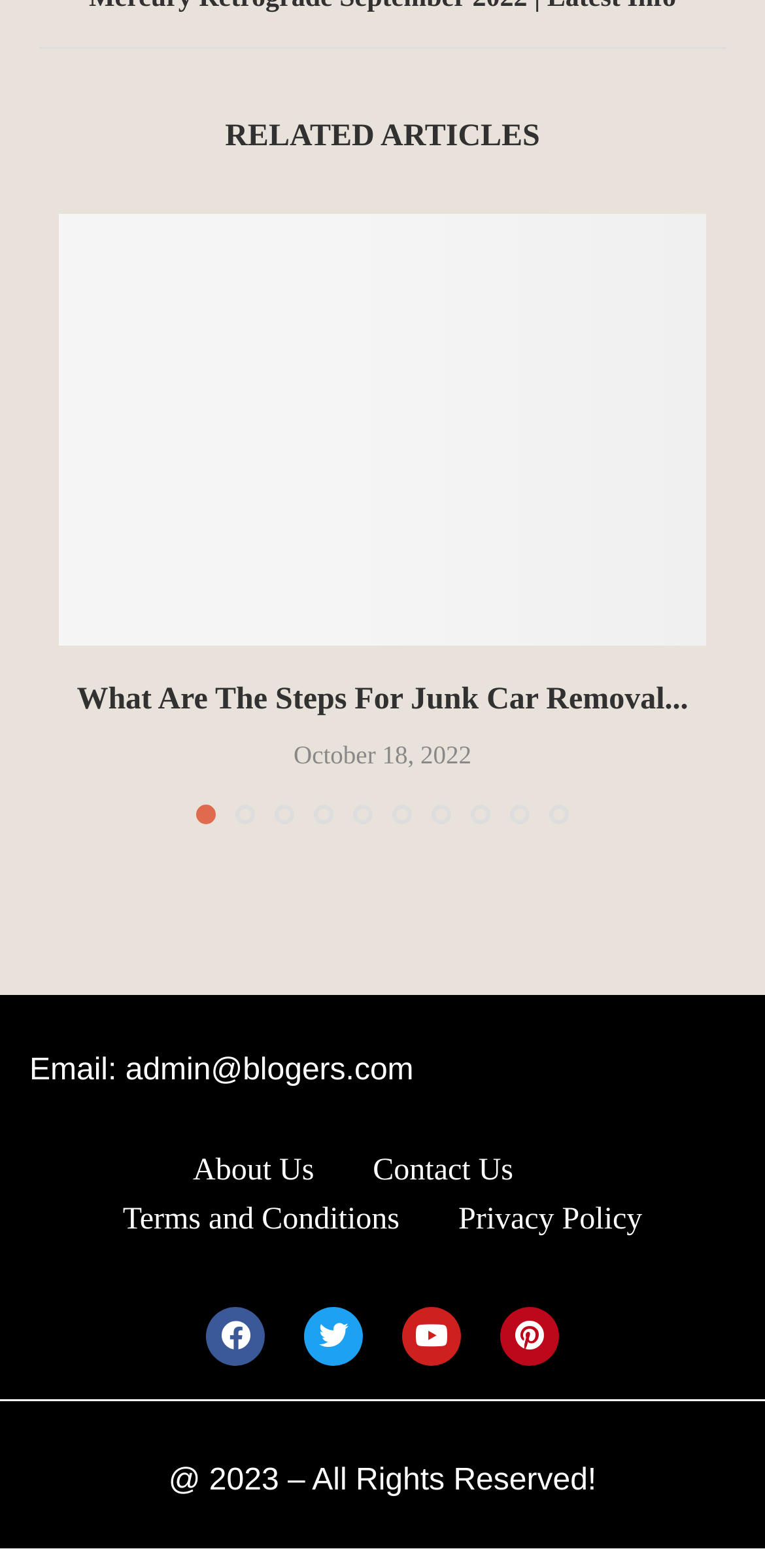Please find the bounding box coordinates of the element that needs to be clicked to perform the following instruction: "learn about junk car removal". The bounding box coordinates should be four float numbers between 0 and 1, represented as [left, top, right, bottom].

[0.077, 0.148, 0.923, 0.423]